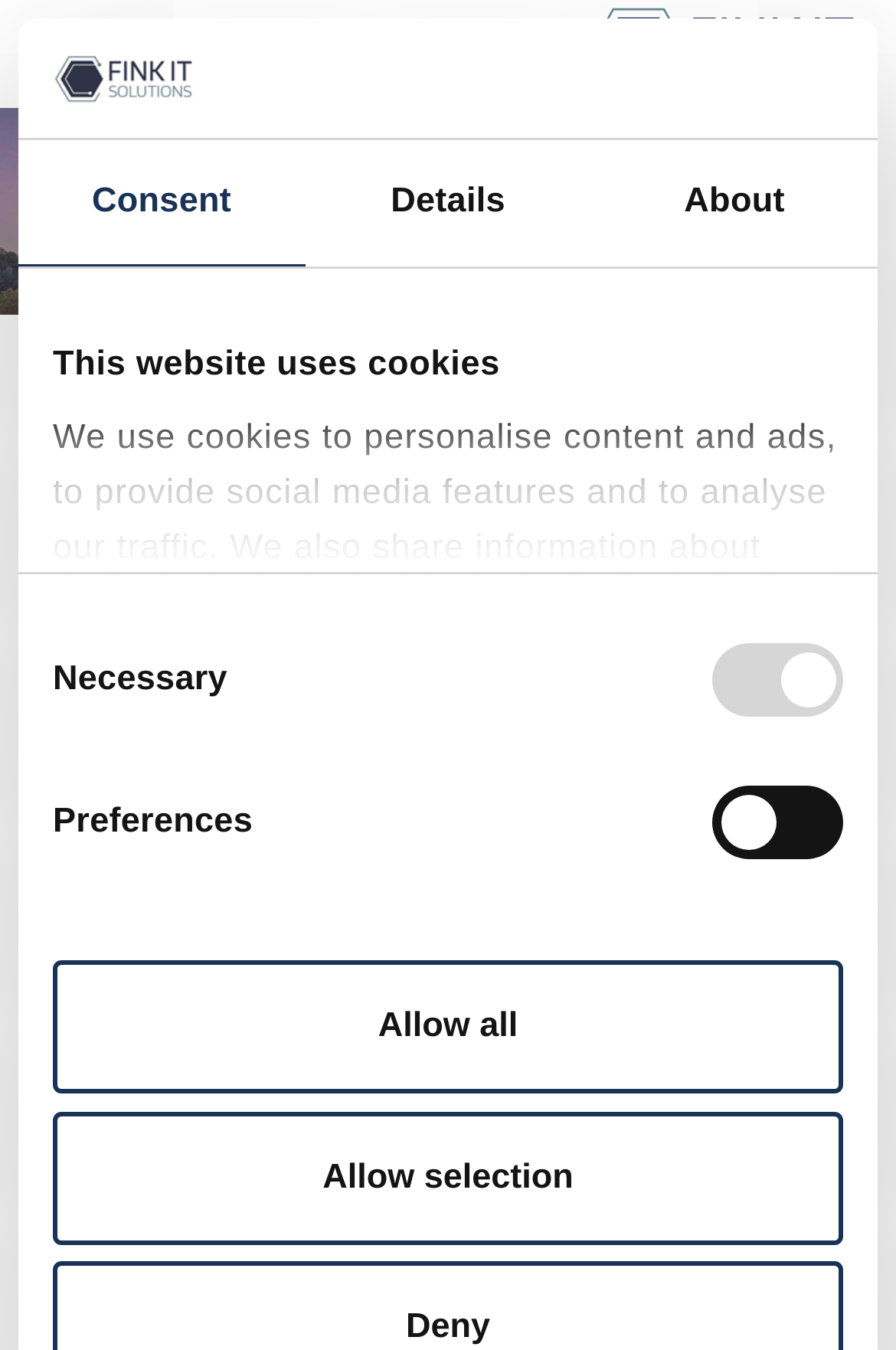Identify the main heading of the webpage and provide its text content.

Individuelle Besucherbegrüßung mit der FITS/Welcome Screen App!